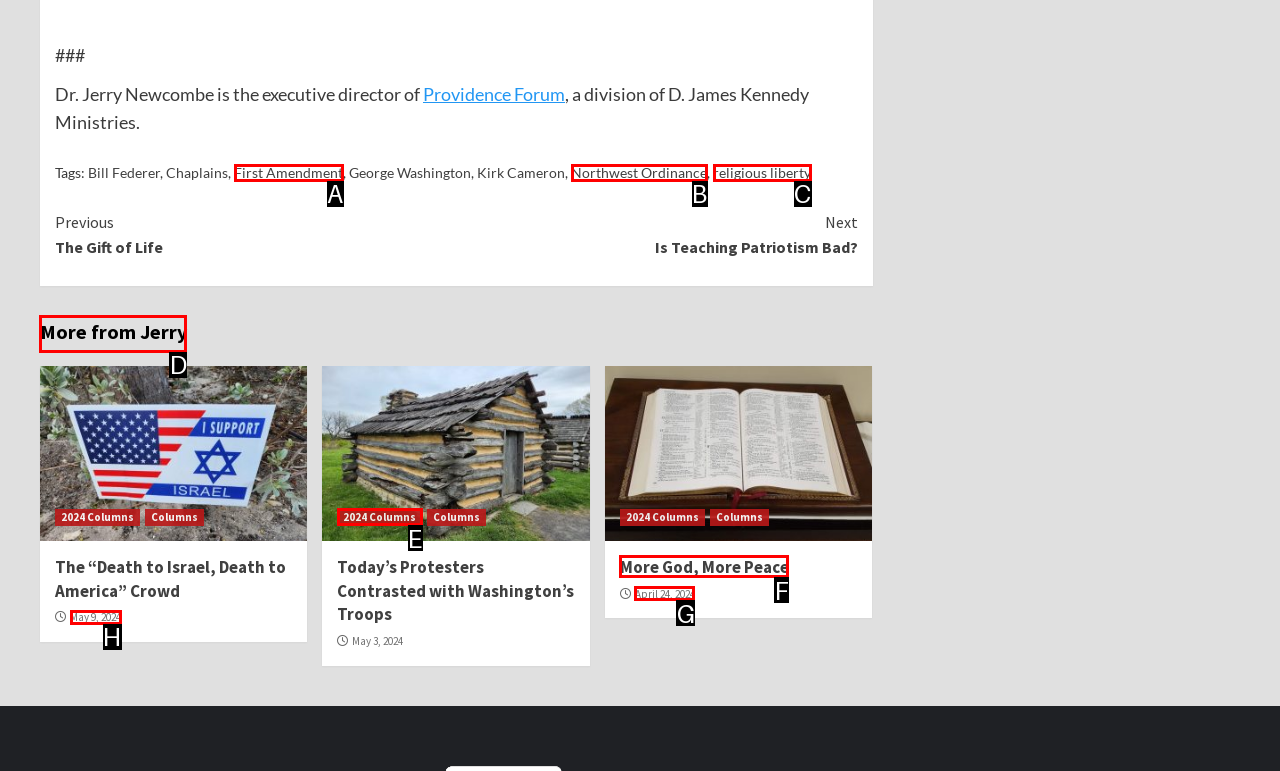Please identify the correct UI element to click for the task: Check out more articles by Jerry Respond with the letter of the appropriate option.

D